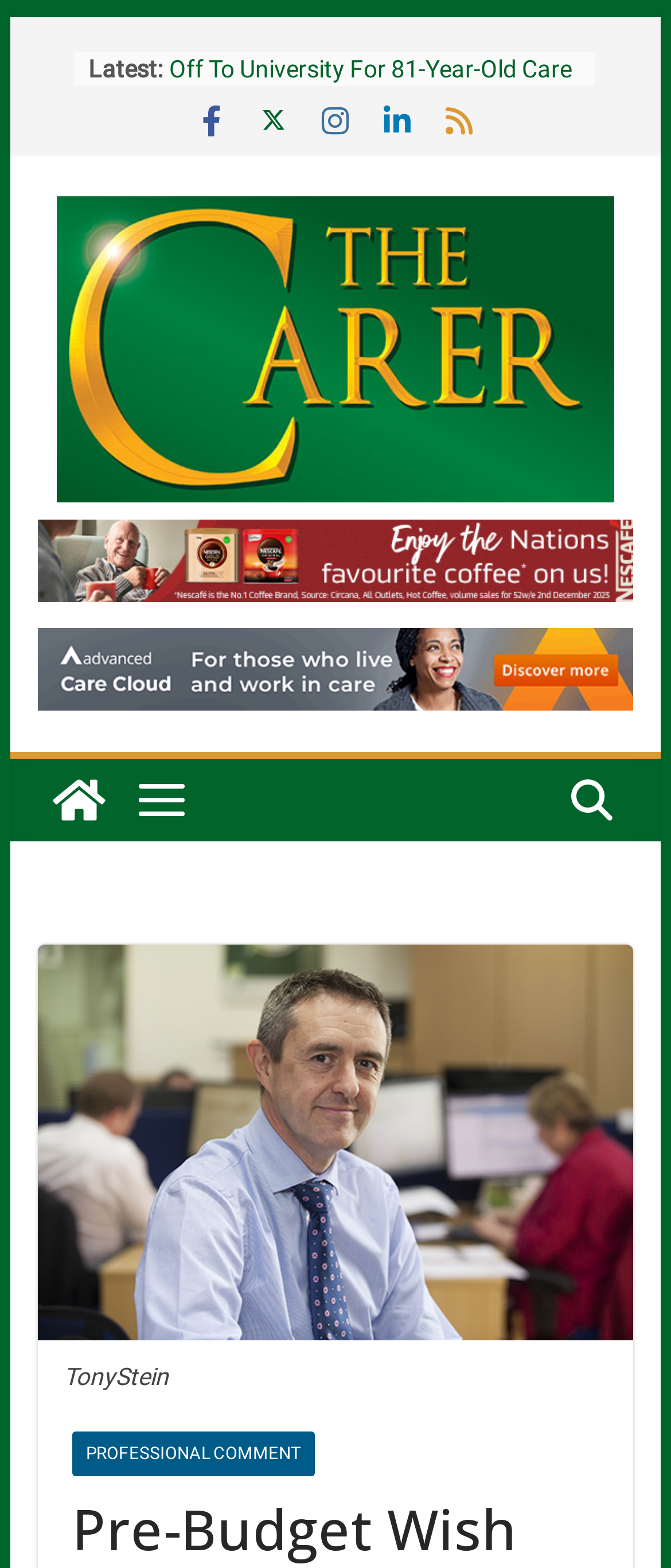Locate the bounding box coordinates of the element that should be clicked to fulfill the instruction: "Visit the website of Nestle".

[0.056, 0.329, 0.944, 0.349]